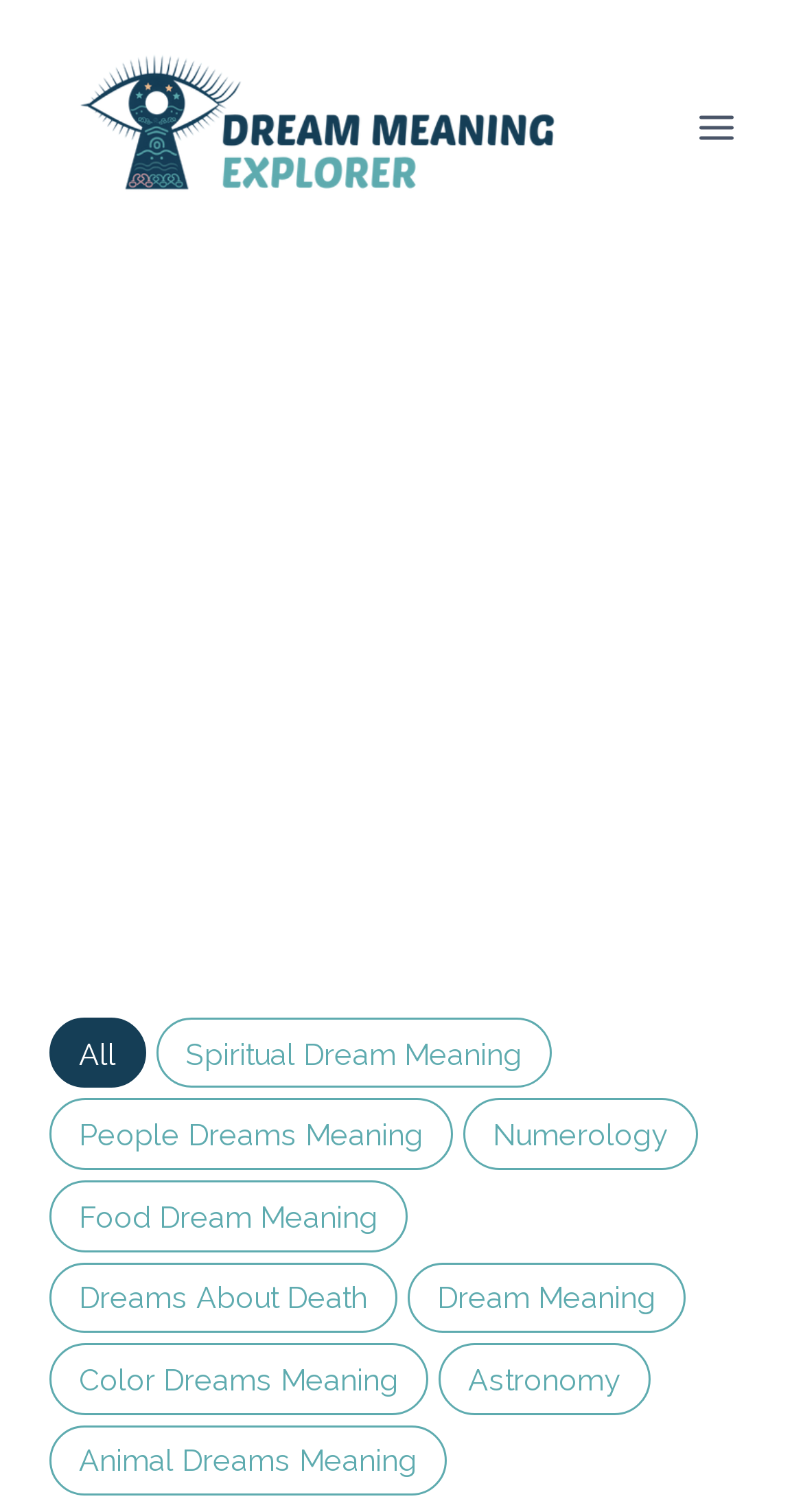Using details from the image, please answer the following question comprehensively:
How many categories of dream meanings are available?

By examining the iframe element with the description 'Advertisement', I found 9 button elements with different descriptions, such as 'Spiritual Dream Meaning', 'People Dreams Meaning', etc. These buttons are likely to represent different categories of dream meanings.